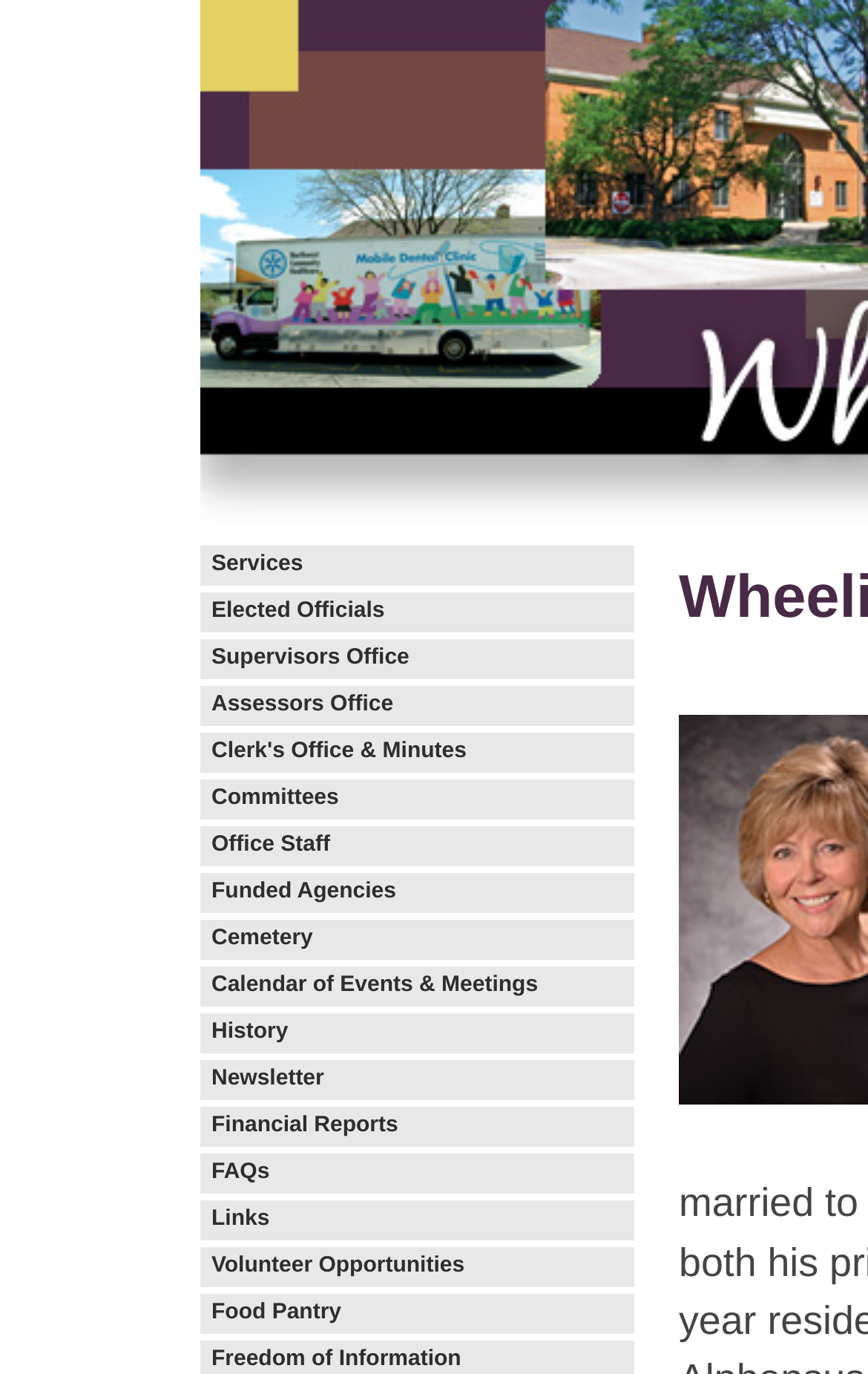Determine the bounding box coordinates of the element that should be clicked to execute the following command: "Learn about elected officials".

[0.231, 0.438, 0.731, 0.454]